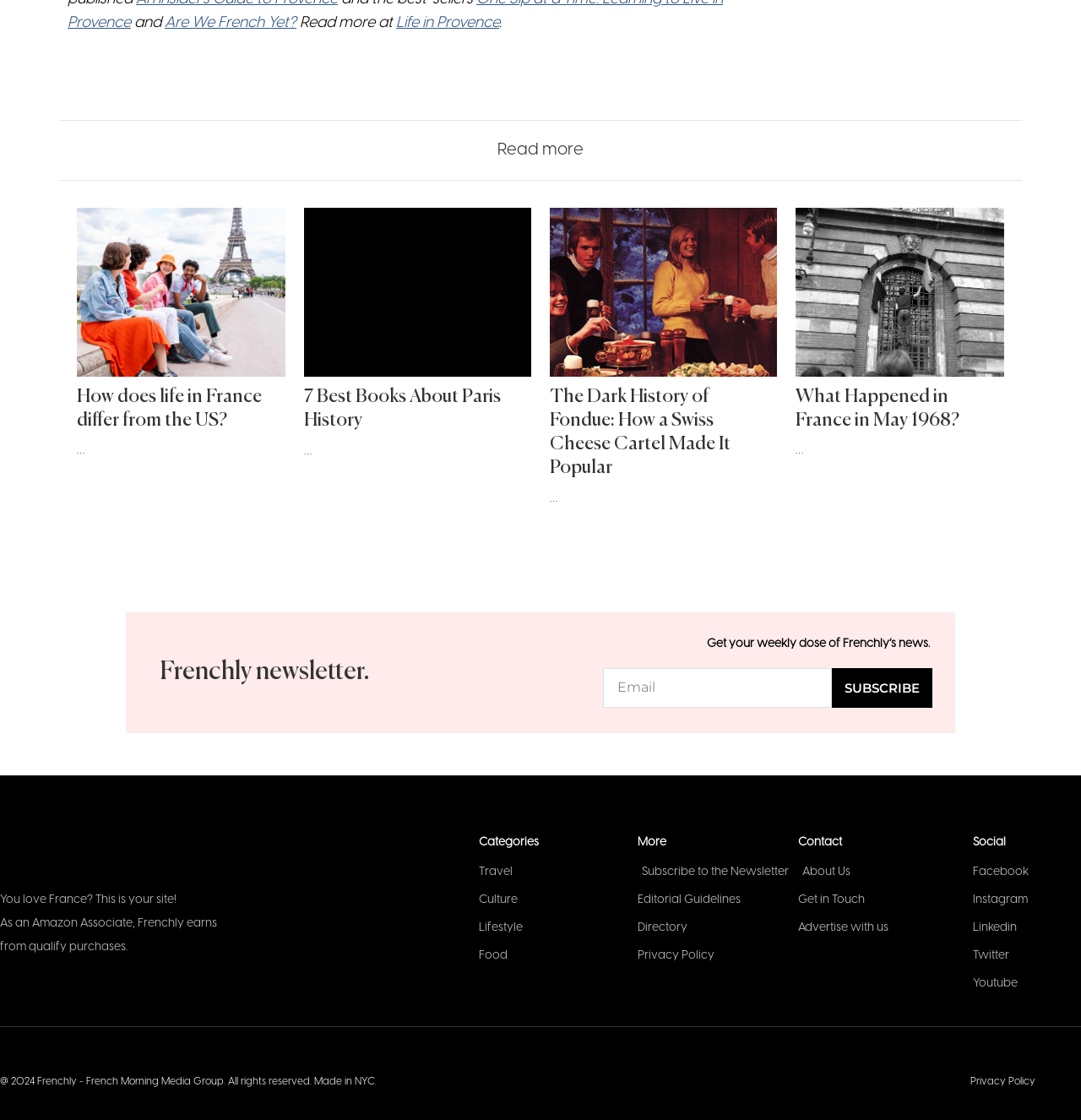Locate the bounding box coordinates of the UI element described by: "Culture". The bounding box coordinates should consist of four float numbers between 0 and 1, i.e., [left, top, right, bottom].

[0.443, 0.793, 0.59, 0.815]